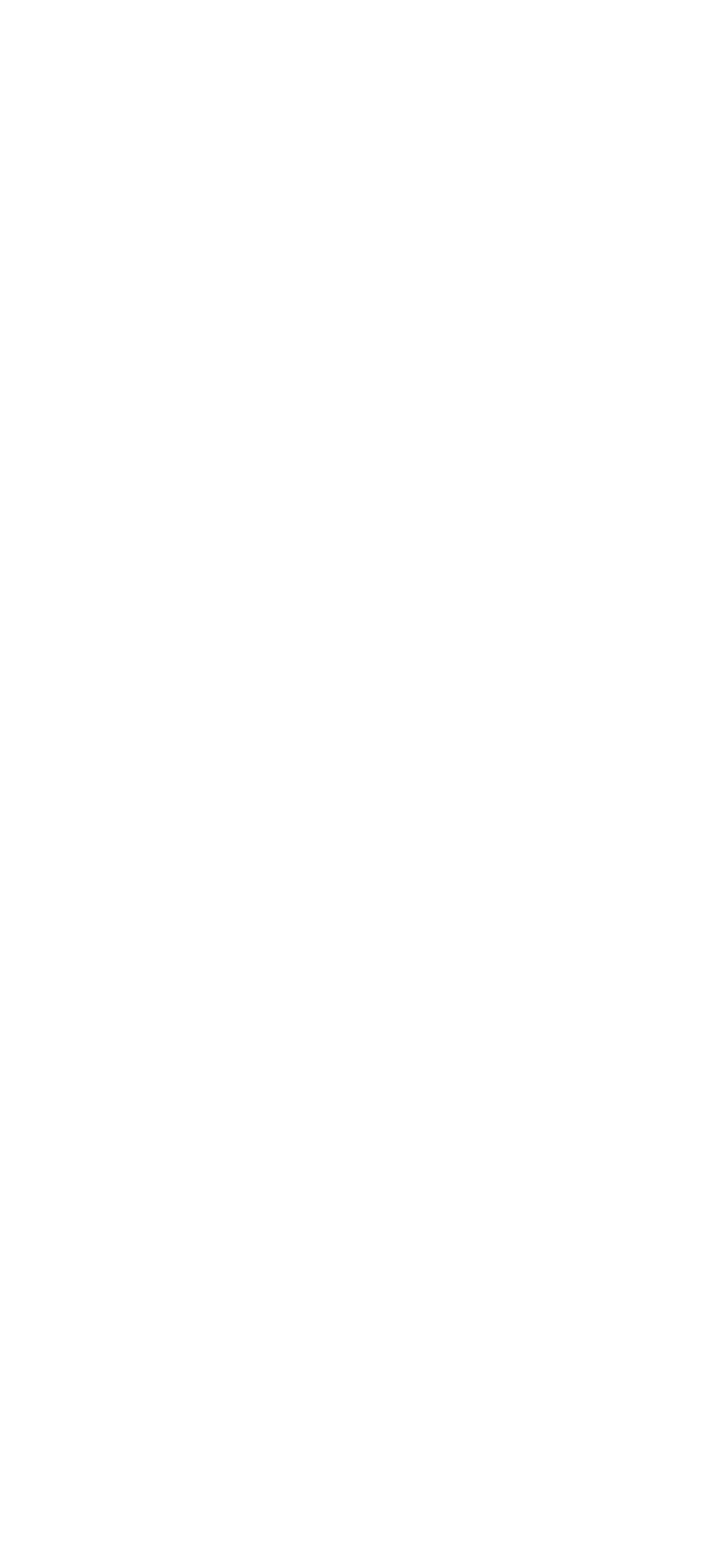Determine the bounding box coordinates of the clickable region to follow the instruction: "Read the blog".

[0.029, 0.792, 0.19, 0.813]